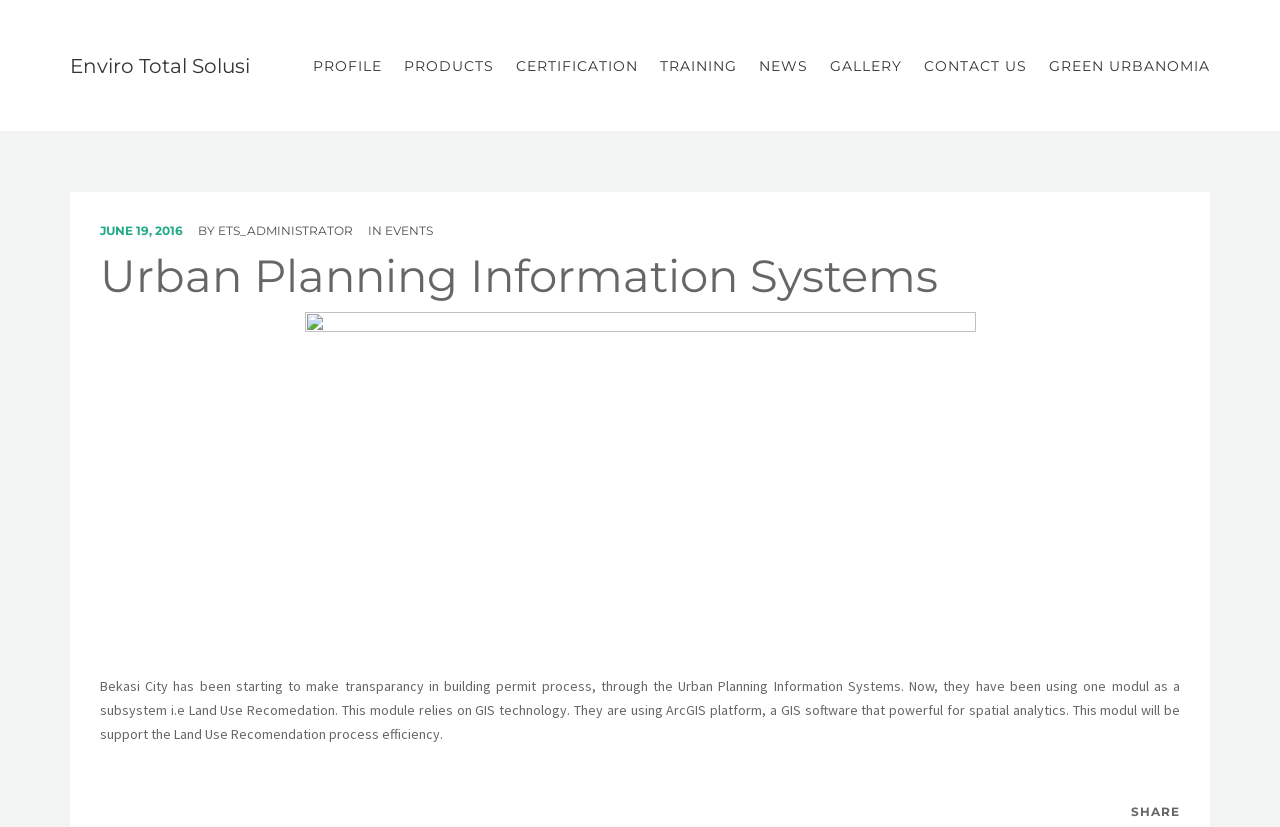What is the name of the city mentioned?
Answer the question with as much detail as possible.

The webpage mentions Bekasi City in the context of making transparency in building permit process through the Urban Planning Information Systems.